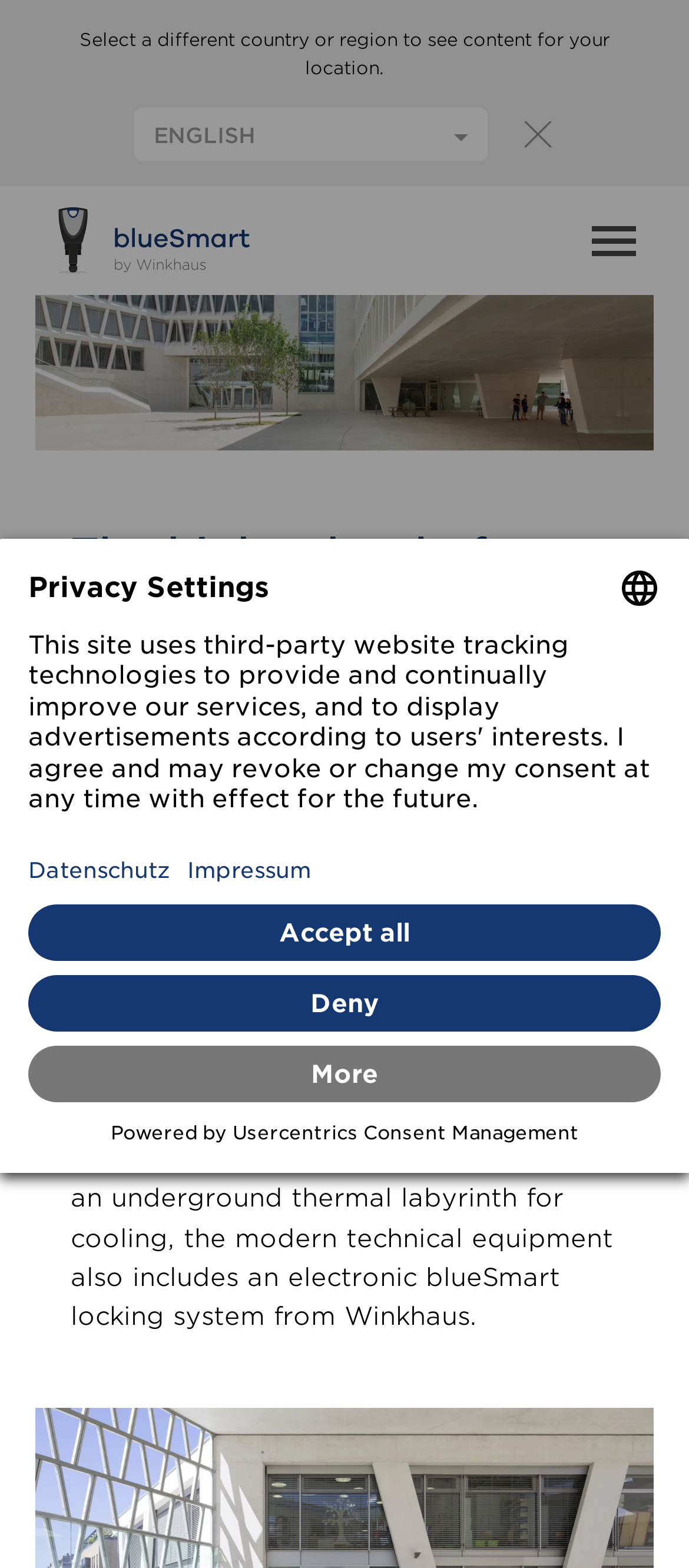What is the purpose of the underground thermal labyrinth in the school? Based on the screenshot, please respond with a single word or phrase.

cooling